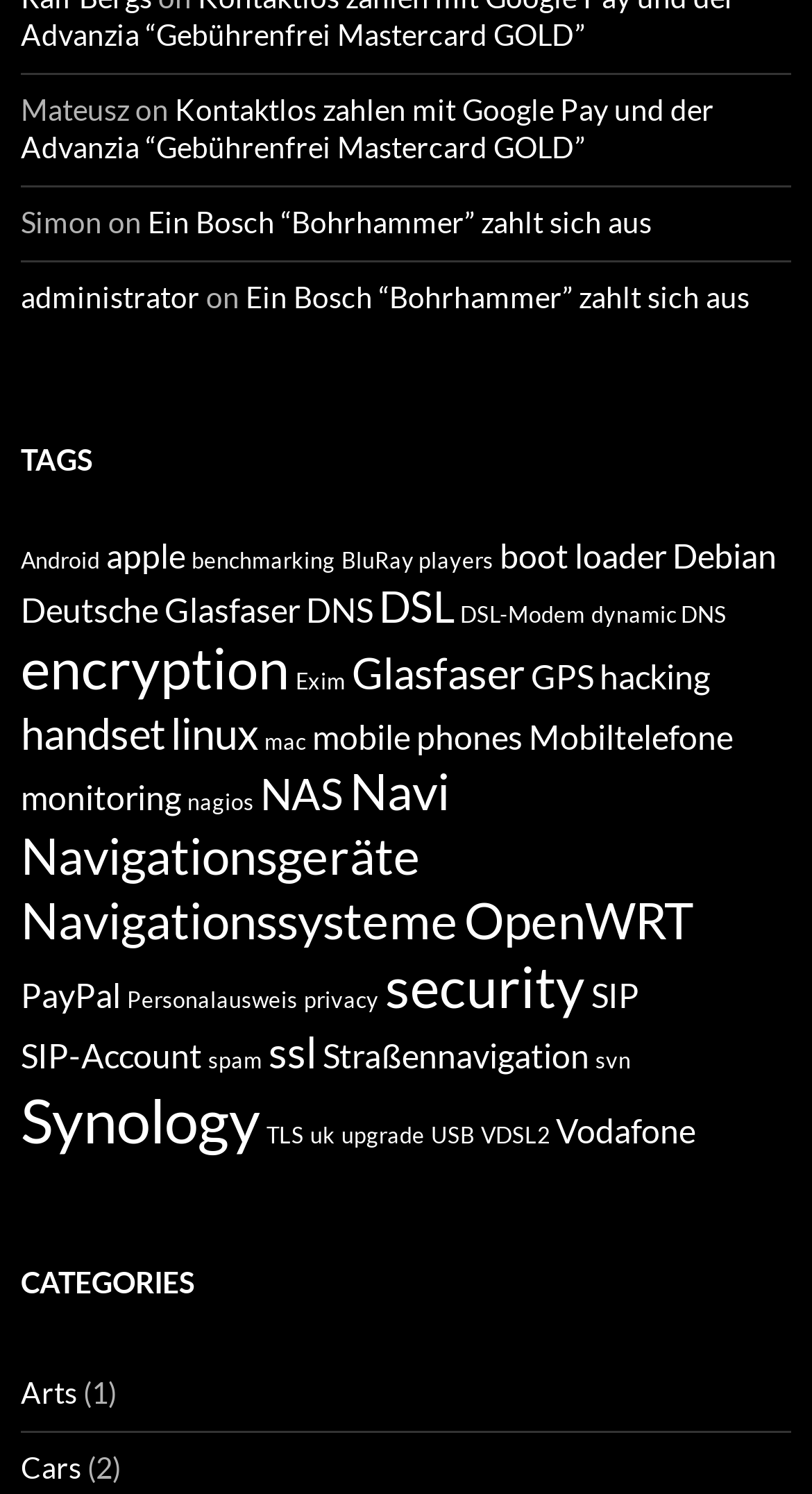Give a one-word or one-phrase response to the question: 
What is the text of the second link under the 'CATEGORIES' heading?

Cars